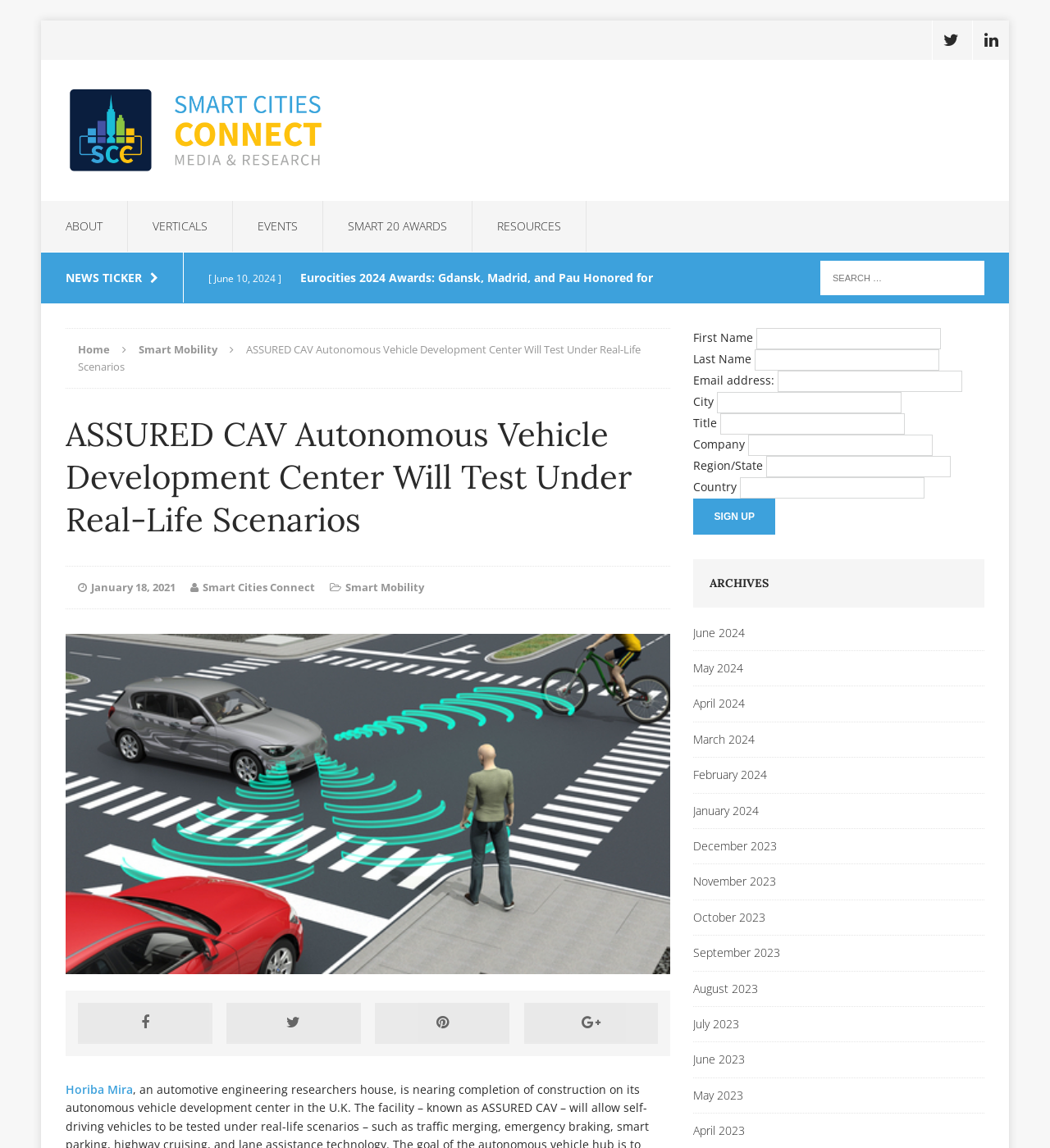Identify the bounding box coordinates for the UI element described by the following text: "Smart Cities Connect". Provide the coordinates as four float numbers between 0 and 1, in the format [left, top, right, bottom].

[0.193, 0.505, 0.3, 0.518]